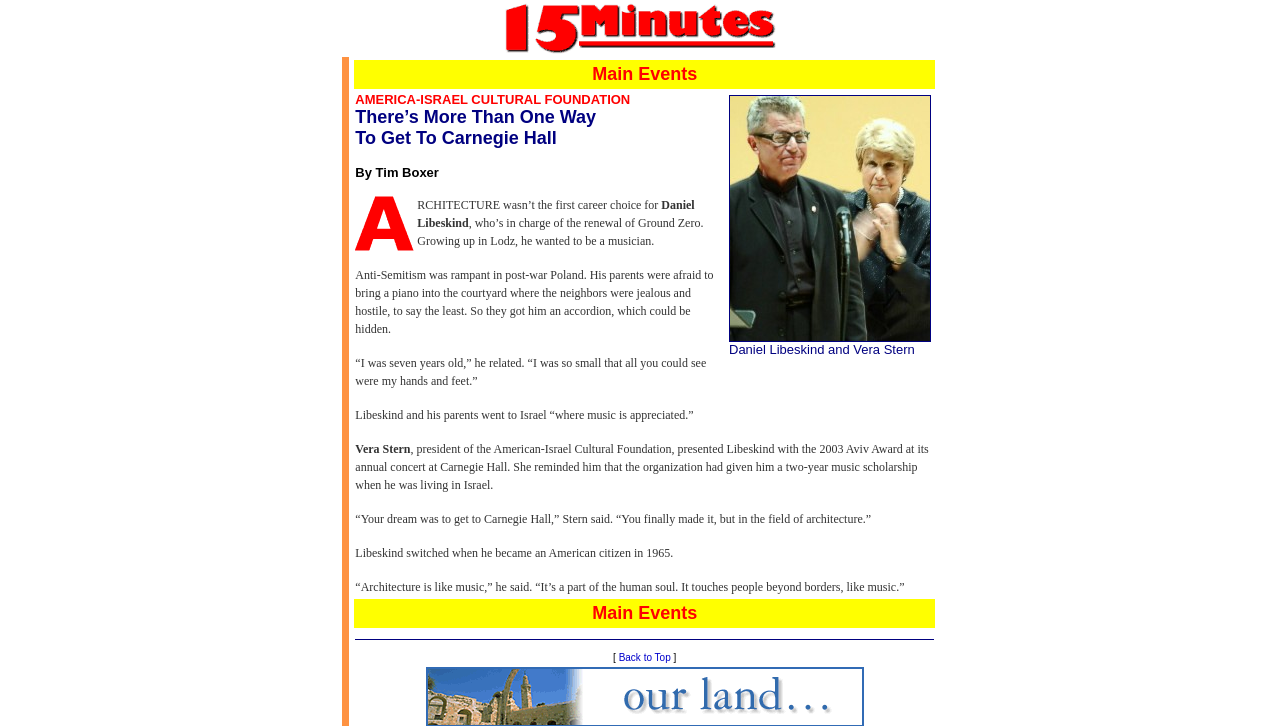Respond with a single word or phrase to the following question: Who presented Daniel Libeskind with the 2003 Aviv Award?

Vera Stern